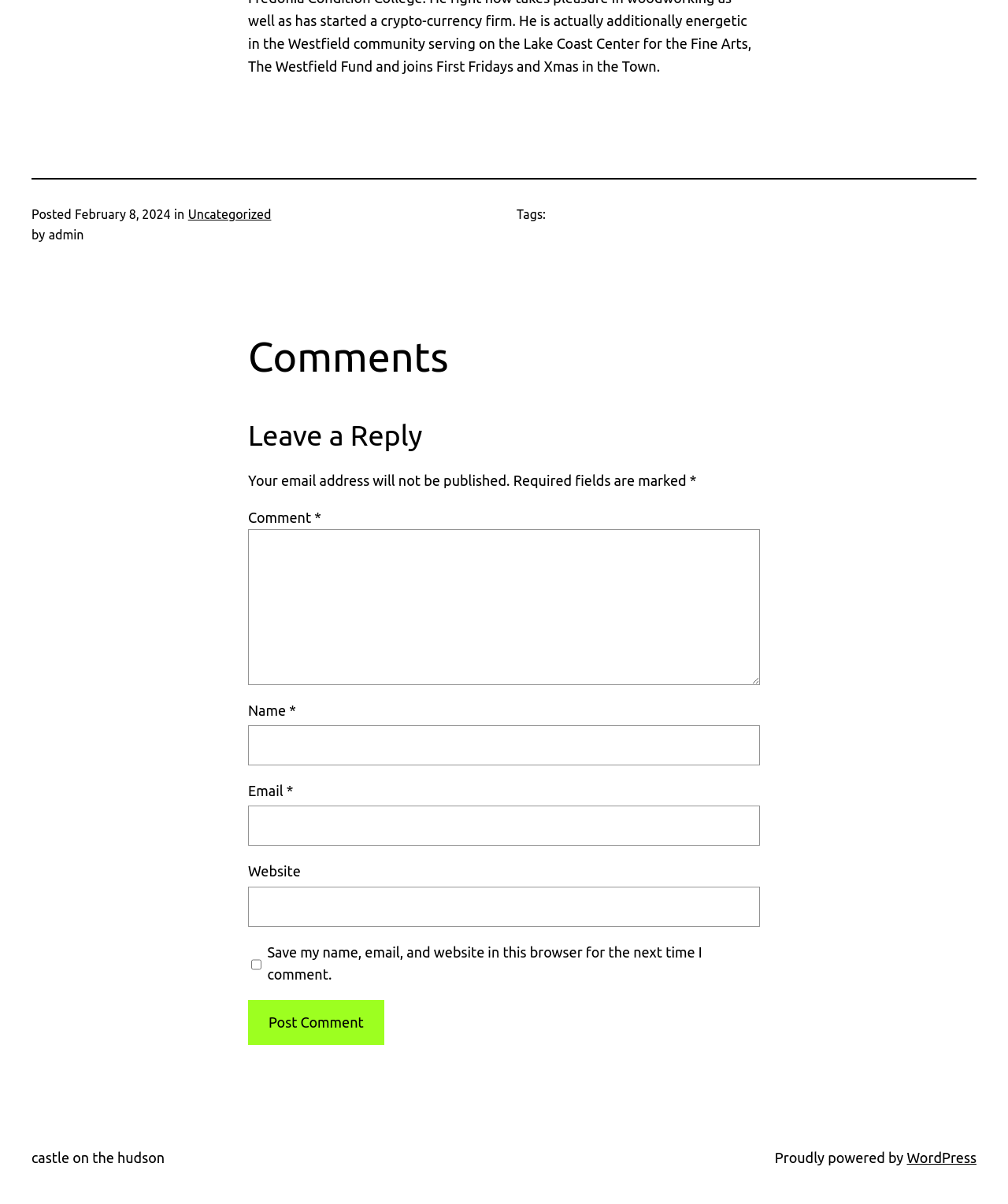What is the purpose of the checkbox?
Answer the question in a detailed and comprehensive manner.

I found the purpose of the checkbox by reading the text next to it, which says 'Save my name, email, and website in this browser for the next time I comment.' This suggests that the checkbox is used to save comment information for future use.